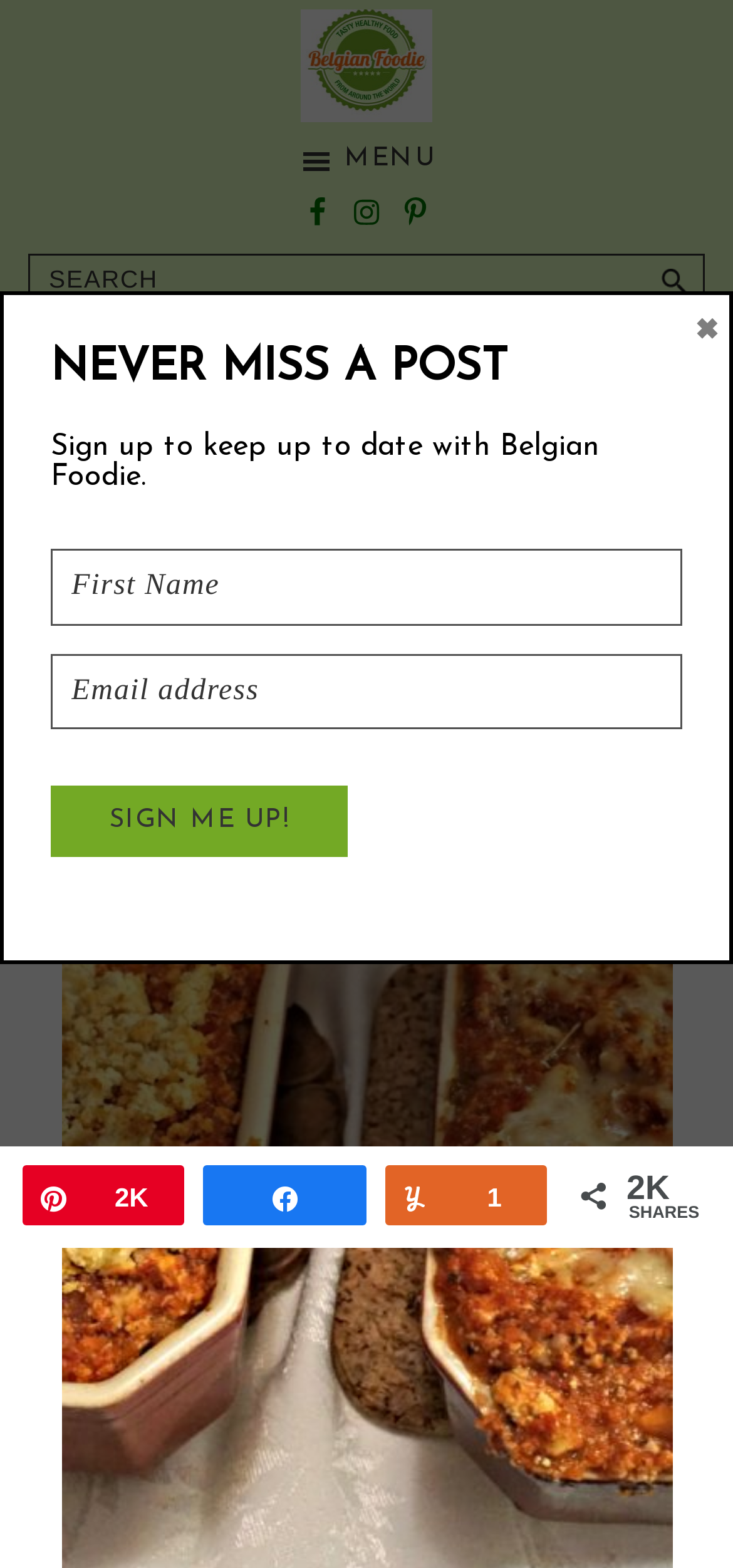Please find the bounding box coordinates in the format (top-left x, top-left y, bottom-right x, bottom-right y) for the given element description. Ensure the coordinates are floating point numbers between 0 and 1. Description: Pin2K

[0.033, 0.744, 0.249, 0.78]